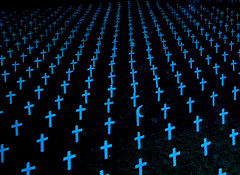What is the title of the photo? Based on the image, give a response in one word or a short phrase.

Remembering the dead